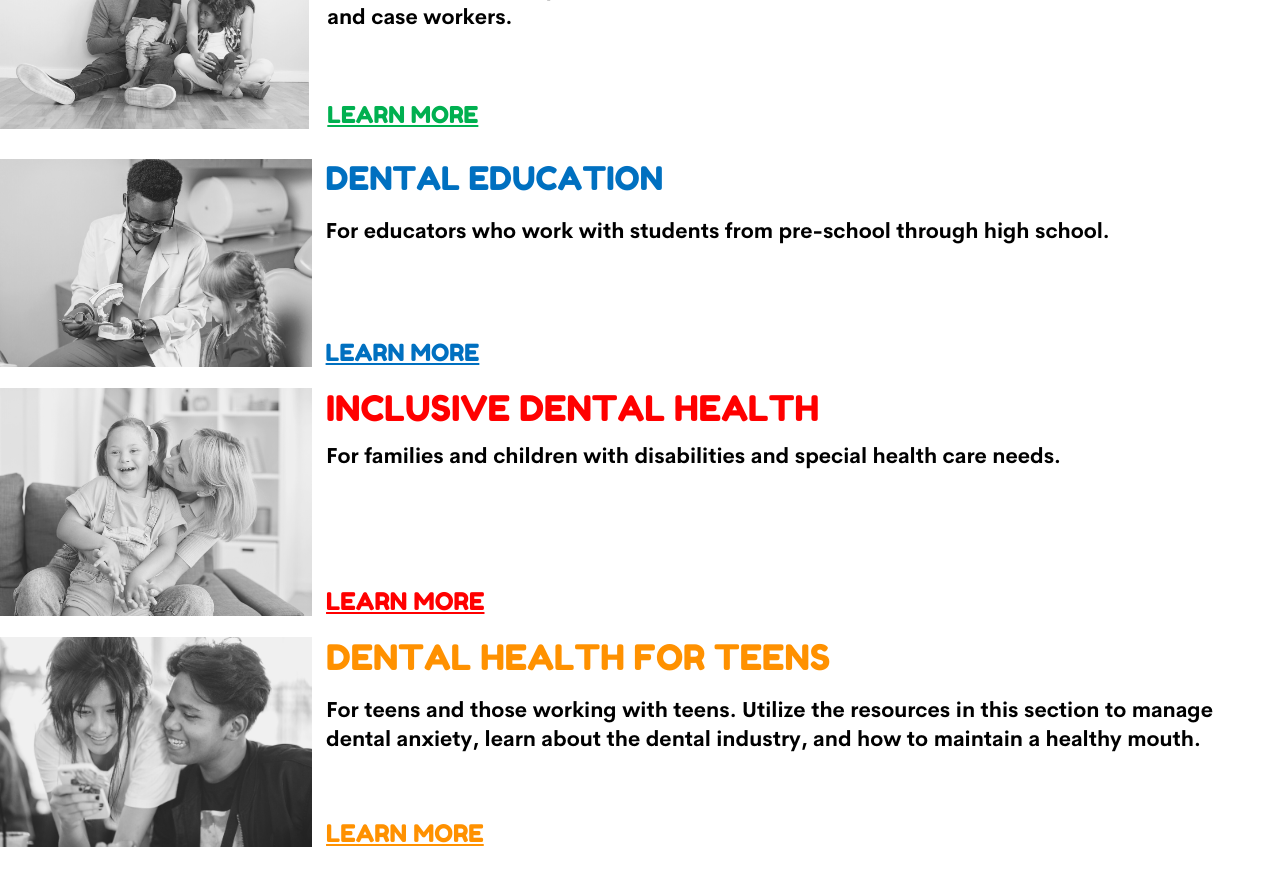Please provide the bounding box coordinates in the format (top-left x, top-left y, bottom-right x, bottom-right y). Remember, all values are floating point numbers between 0 and 1. What is the bounding box coordinate of the region described as: LEARN MORE

[0.254, 0.384, 0.374, 0.417]